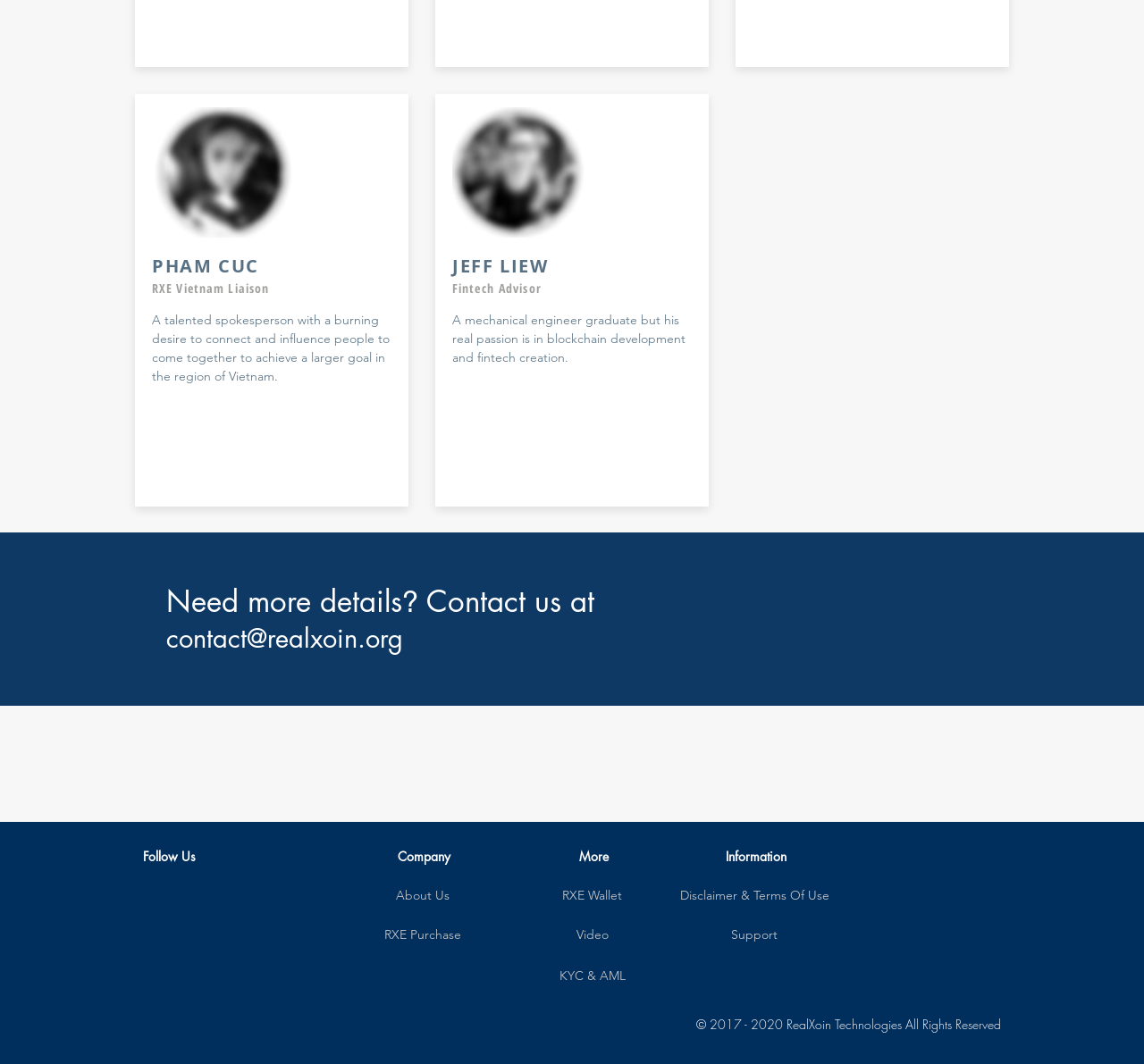Identify the bounding box coordinates of the area that should be clicked in order to complete the given instruction: "Click on the 'Contact Us' link". The bounding box coordinates should be four float numbers between 0 and 1, i.e., [left, top, right, bottom].

None